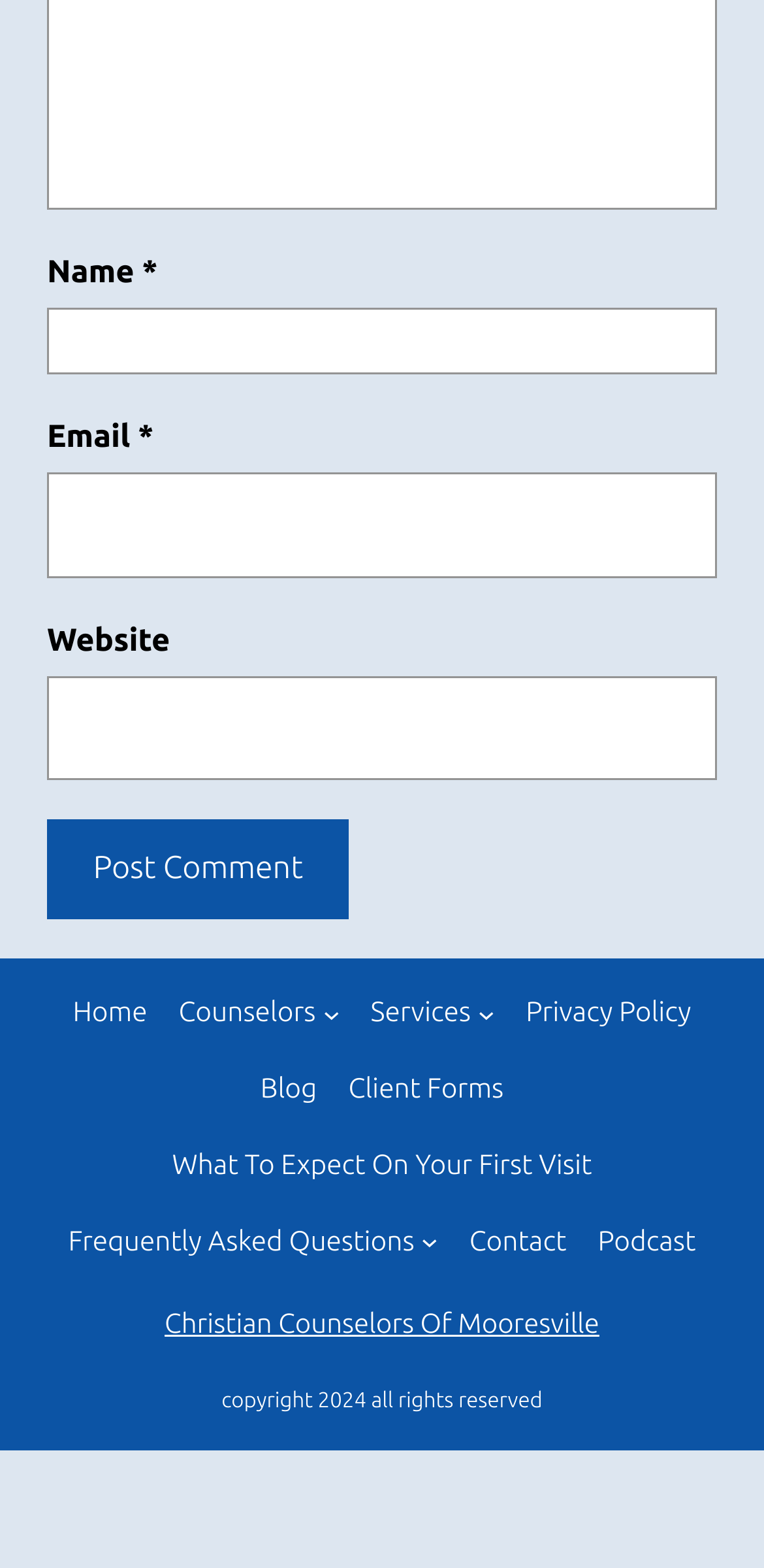What is the text of the copyright notice?
Look at the image and answer the question with a single word or phrase.

copyright 2024 all rights reserved